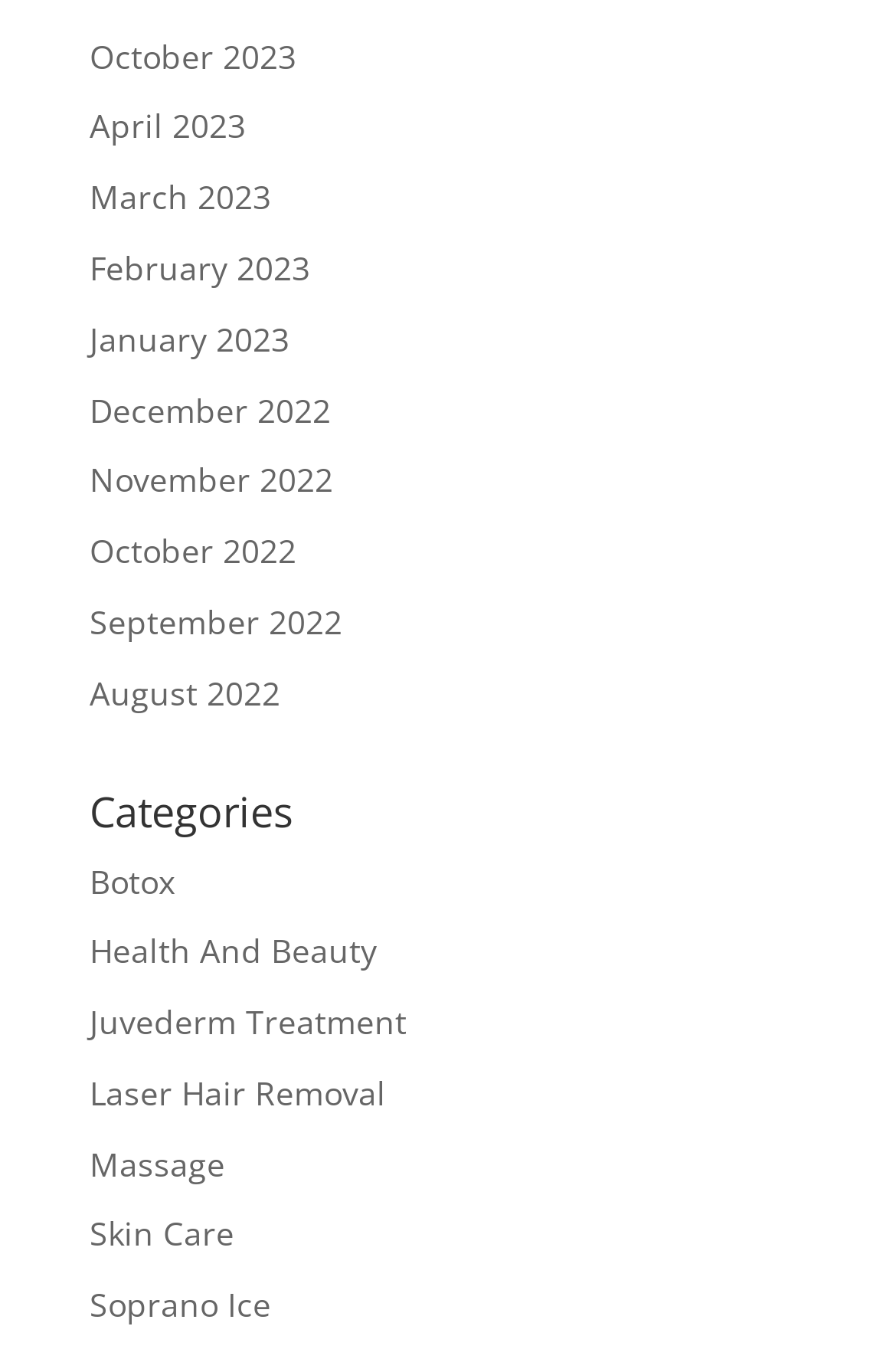Determine the bounding box coordinates for the UI element with the following description: "President". The coordinates should be four float numbers between 0 and 1, represented as [left, top, right, bottom].

None